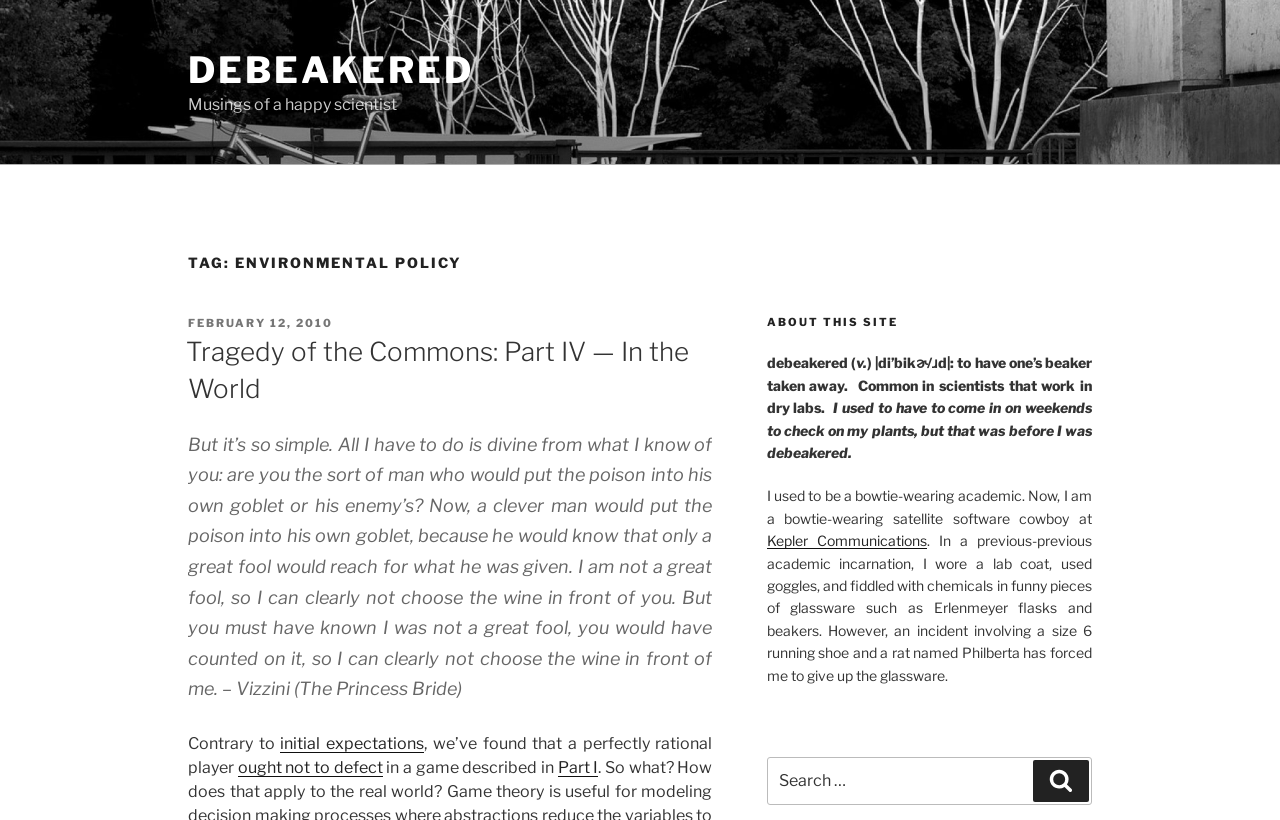What is the purpose of the search box?
Please provide a comprehensive and detailed answer to the question.

The purpose of the search box can be inferred from its label 'Search for:', which suggests that it is used to search for content within the website.